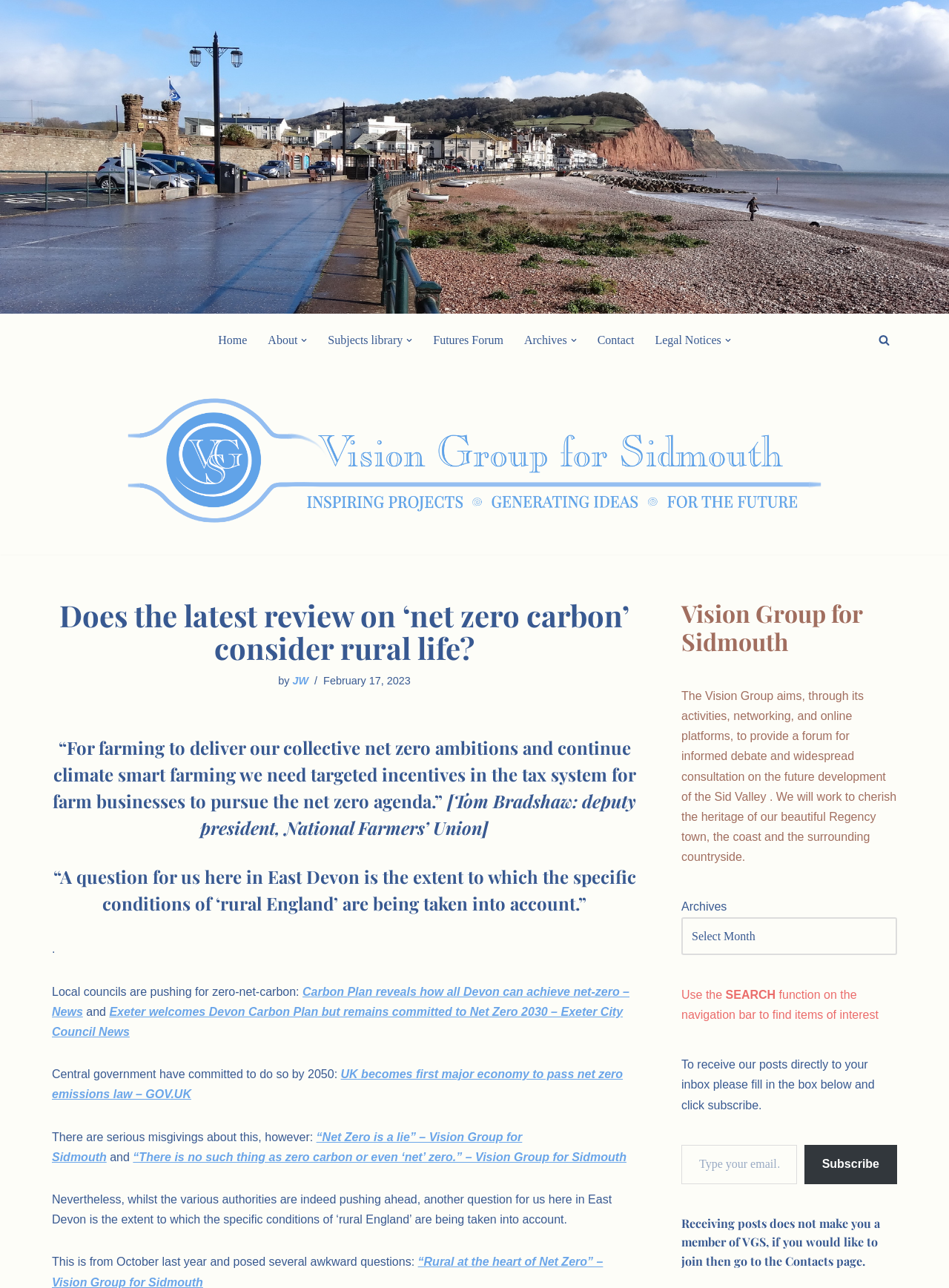Please find and report the bounding box coordinates of the element to click in order to perform the following action: "Click the 'Contact' link". The coordinates should be expressed as four float numbers between 0 and 1, in the format [left, top, right, bottom].

[0.629, 0.256, 0.668, 0.272]